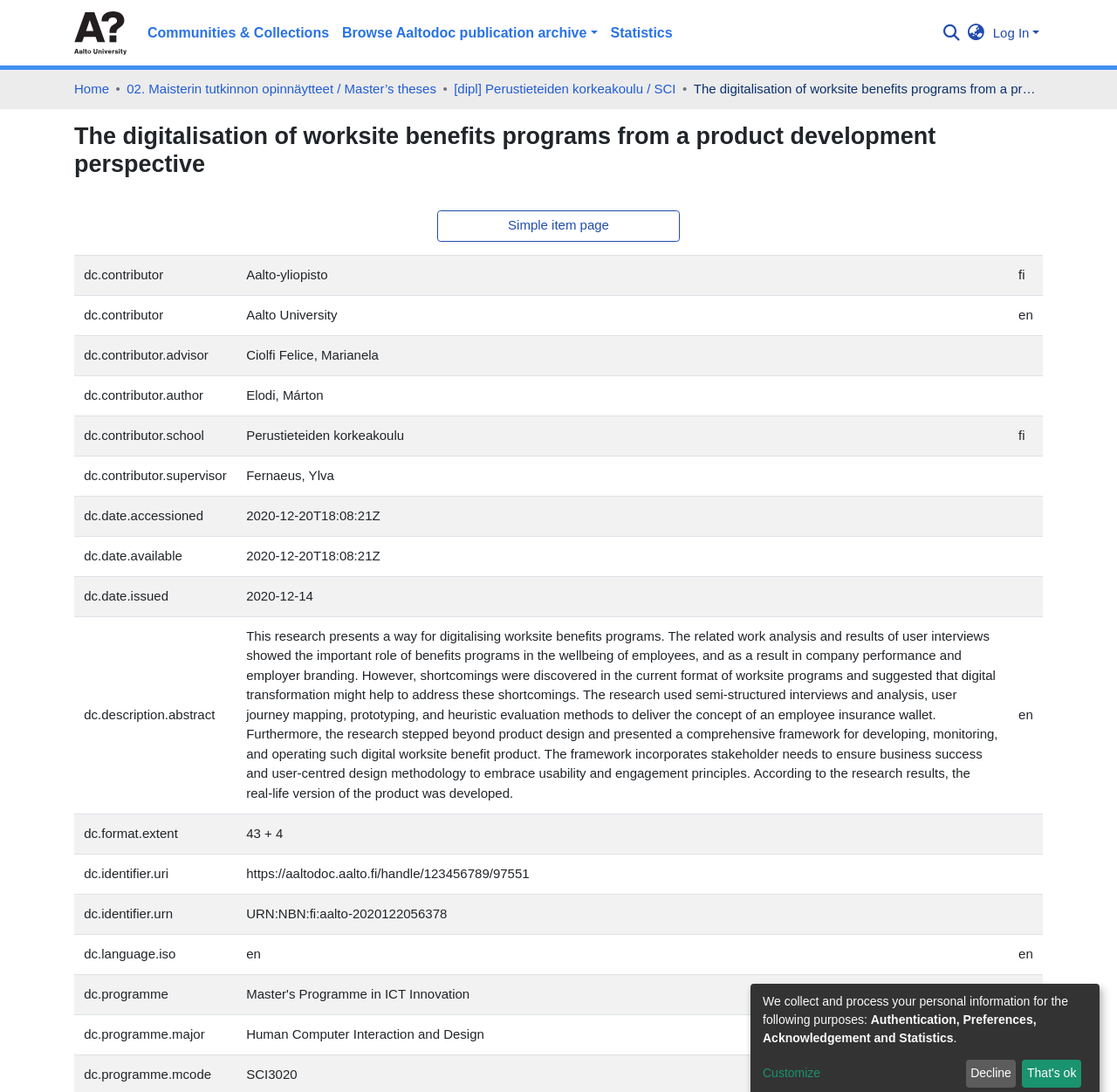Locate the bounding box coordinates of the element's region that should be clicked to carry out the following instruction: "Search for a specific term". The coordinates need to be four float numbers between 0 and 1, i.e., [left, top, right, bottom].

[0.838, 0.015, 0.862, 0.043]